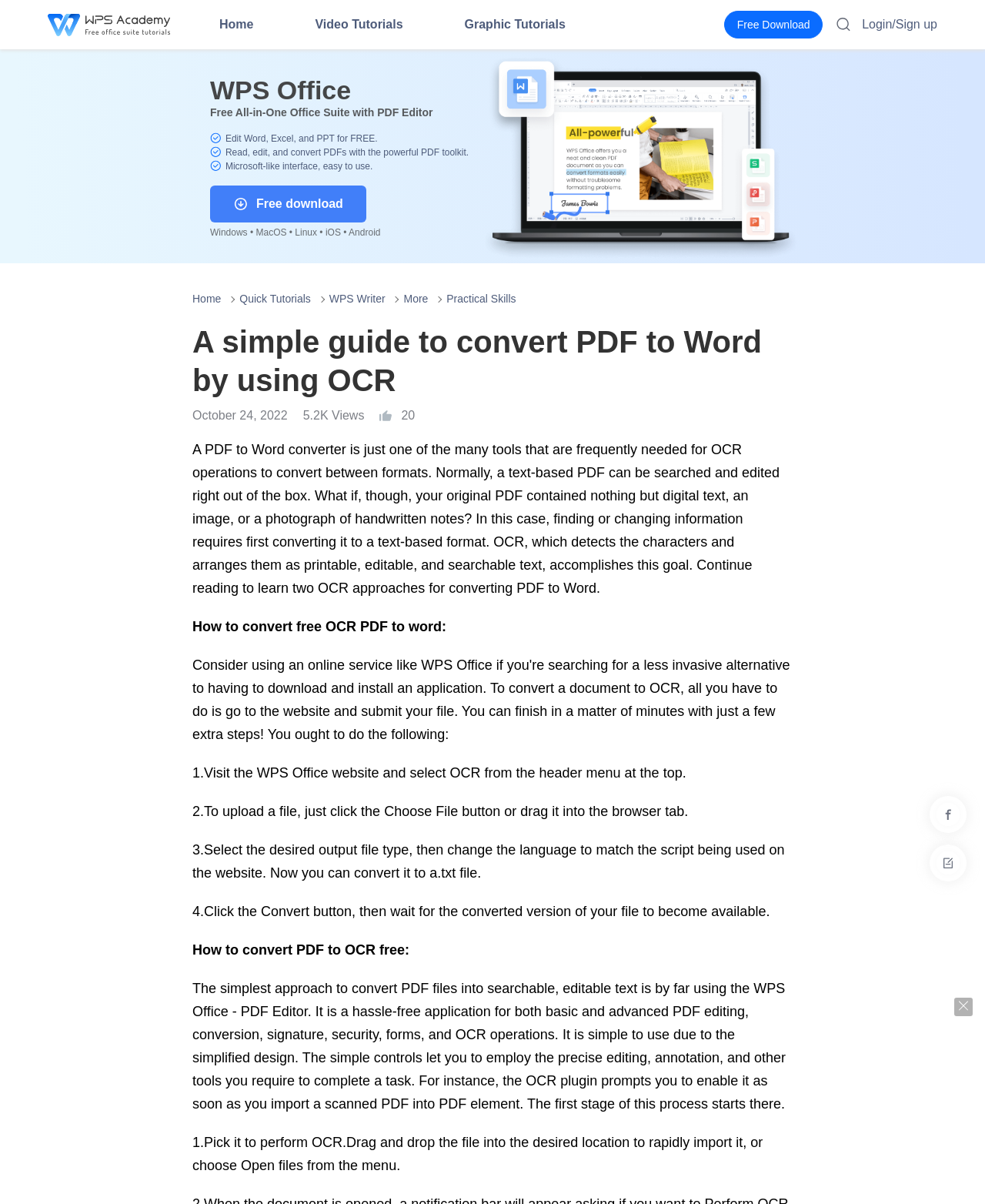What is the name of the PDF editor mentioned?
Provide a one-word or short-phrase answer based on the image.

WPS Office - PDF Editor